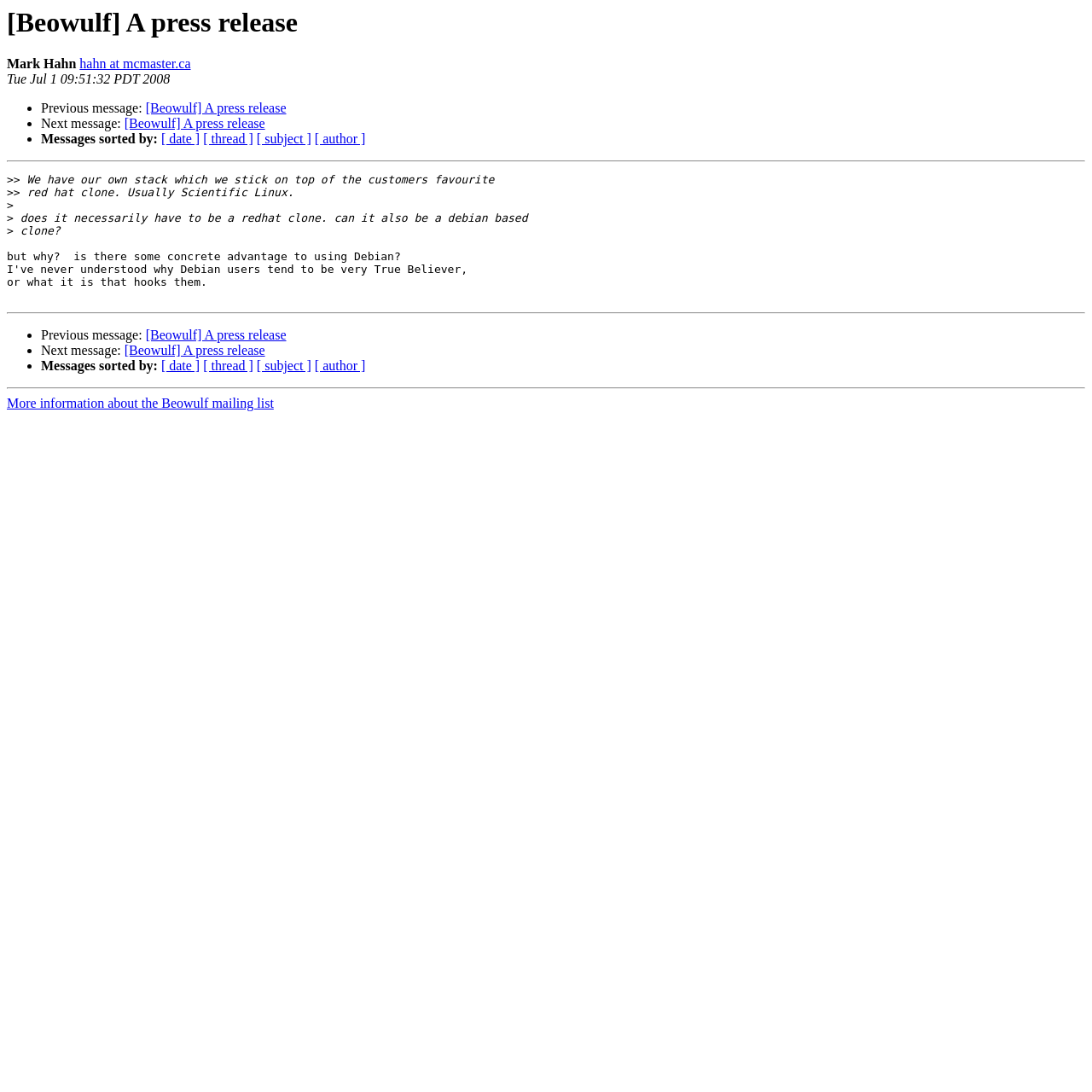Locate the bounding box coordinates of the area to click to fulfill this instruction: "Visit the homepage of Mark Hahn". The bounding box should be presented as four float numbers between 0 and 1, in the order [left, top, right, bottom].

[0.073, 0.052, 0.175, 0.065]